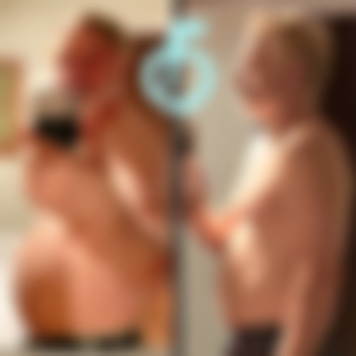Please give a short response to the question using one word or a phrase:
What is the focus of the fitness approach?

Efficiency and time management